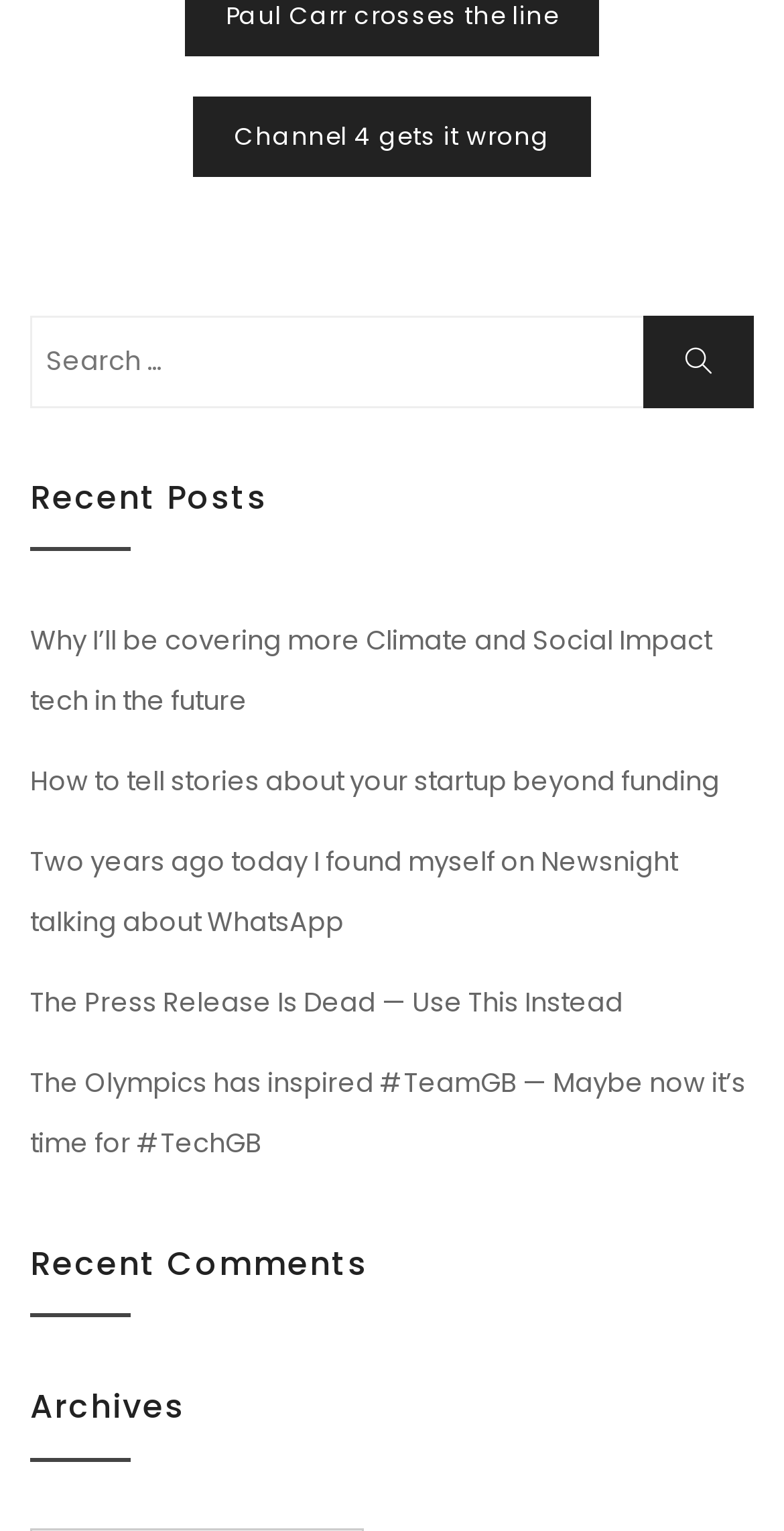Based on the visual content of the image, answer the question thoroughly: What is the function of the button with a magnifying glass icon?

The button with a magnifying glass icon is located next to the search box and is labeled 'Search '. Its function is to submit the search query entered in the search box.